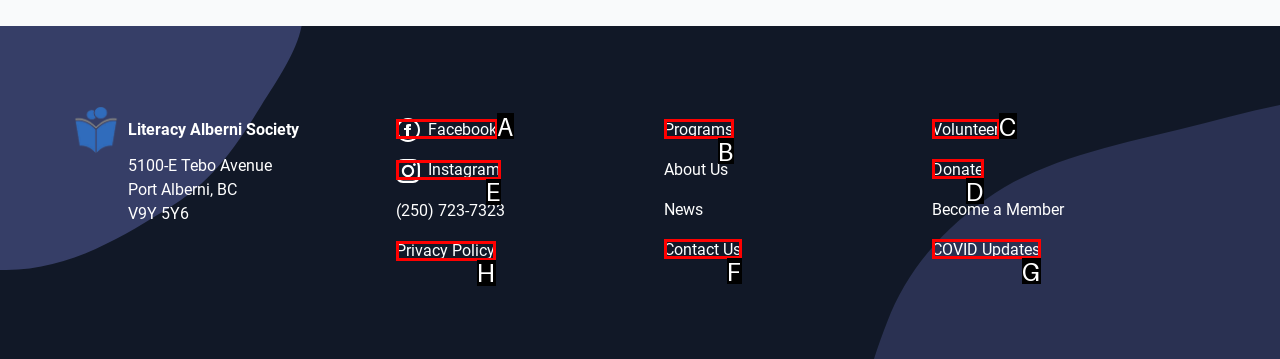Determine which UI element matches this description: Volunteer
Reply with the appropriate option's letter.

C